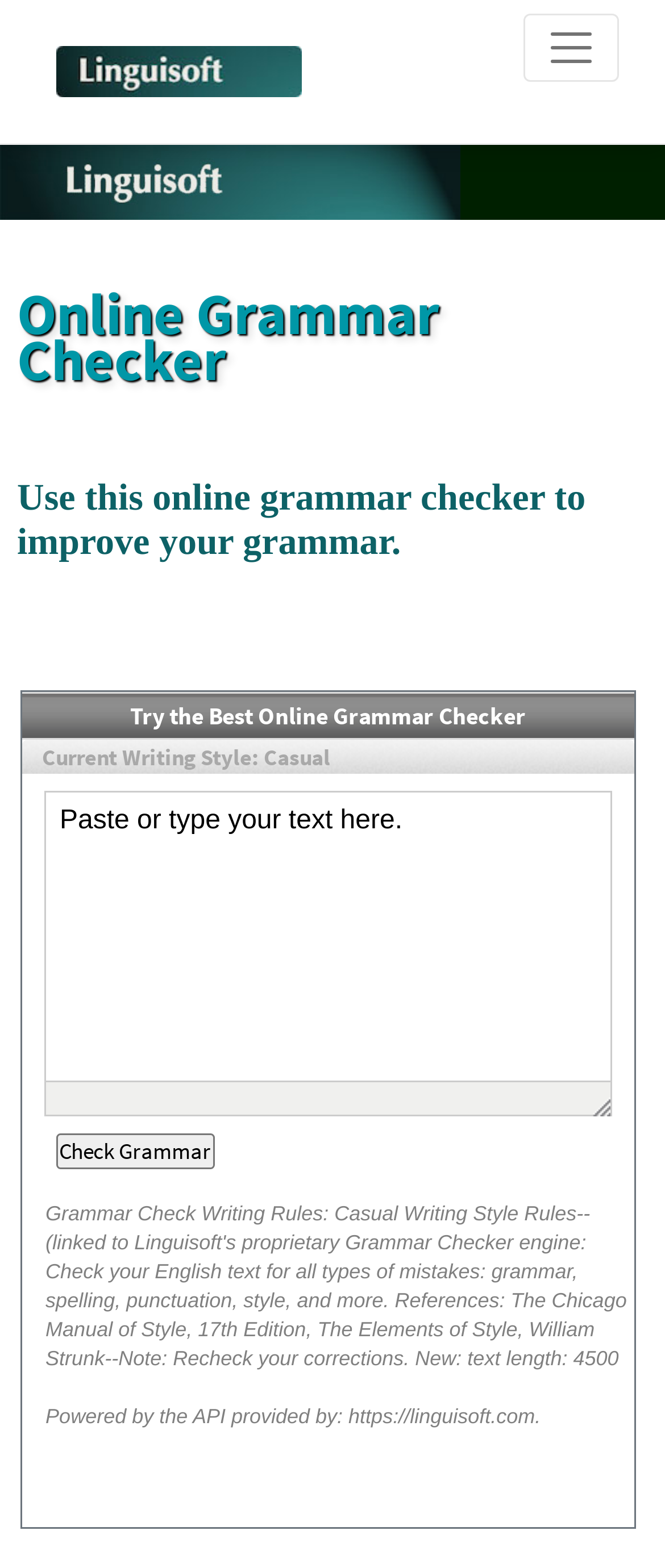Respond to the question below with a single word or phrase:
What is the maximum text length supported?

4500